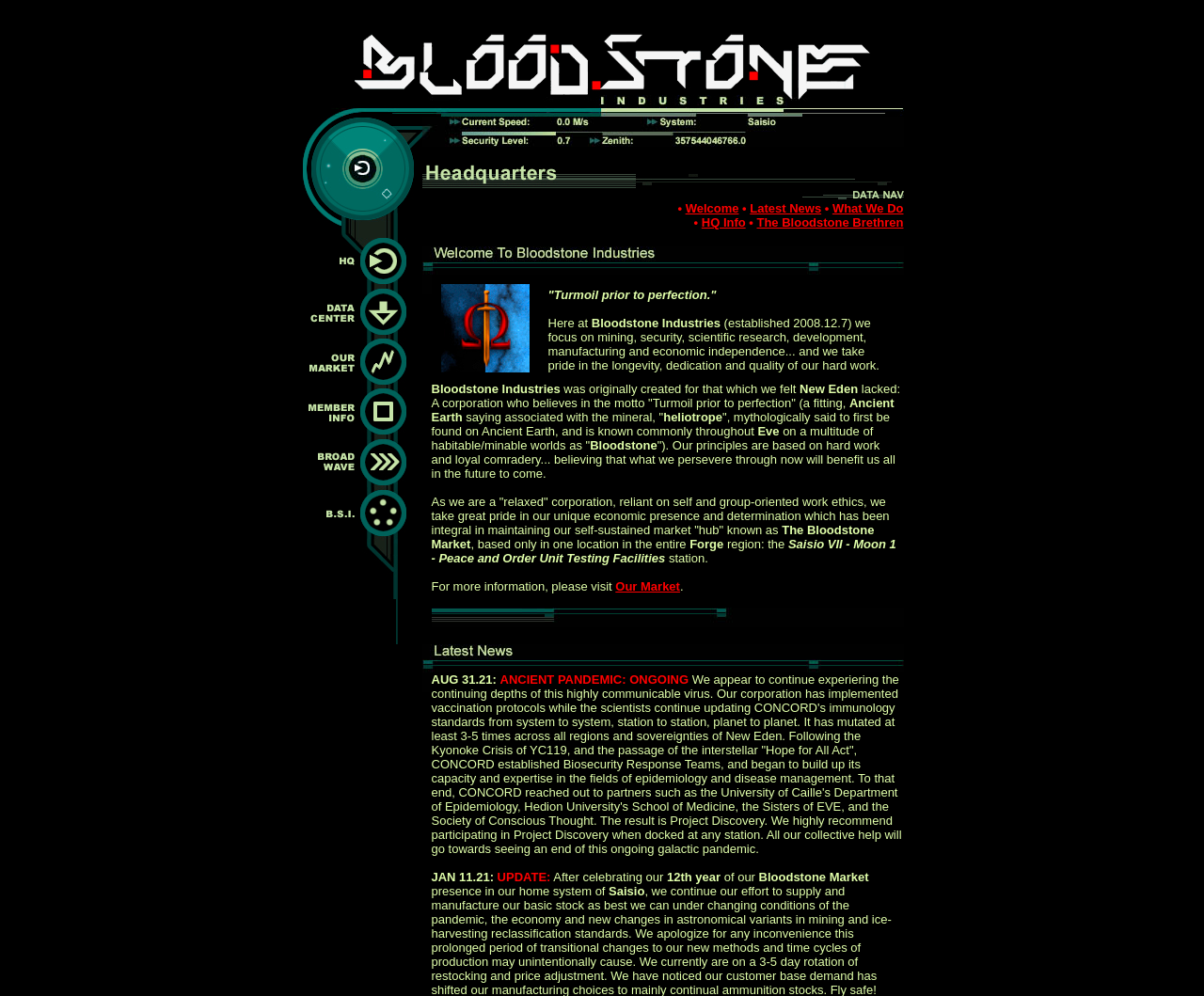Write an elaborate caption that captures the essence of the webpage.

The webpage is for Bloodstone Industries: HQ, a corporation in the Eve universe. At the top, there is a row of images and links, including "Headquarters", "Data Center", "Bloodstone Industries Market", "Member Information Center", "Send A Broadwave", and "B.S.I.". Each link has an accompanying image.

Below this row, there is a section with a background image and a table containing several links, including "Welcome", "Latest News", "What We Do", "HQ Info", and "The Bloodstone Brethren". These links are separated by bullet points.

The main content of the page is a block of text that describes Bloodstone Industries. The corporation was established in 2008 and focuses on mining, security, scientific research, development, manufacturing, and economic independence. The text explains the corporation's motto, "Turmoil prior to perfection", and its principles of hard work and loyal camaraderie. It also mentions the corporation's unique economic presence and its self-sustained market hub, The Bloodstone Market, located in the Saisio VII - Moon 1 - Peace and Order Unit Testing Facilities station.

The text is accompanied by several images, including a logo and a background image. There are also several tables and layout elements that structure the content on the page. At the bottom of the page, there is another row of images.